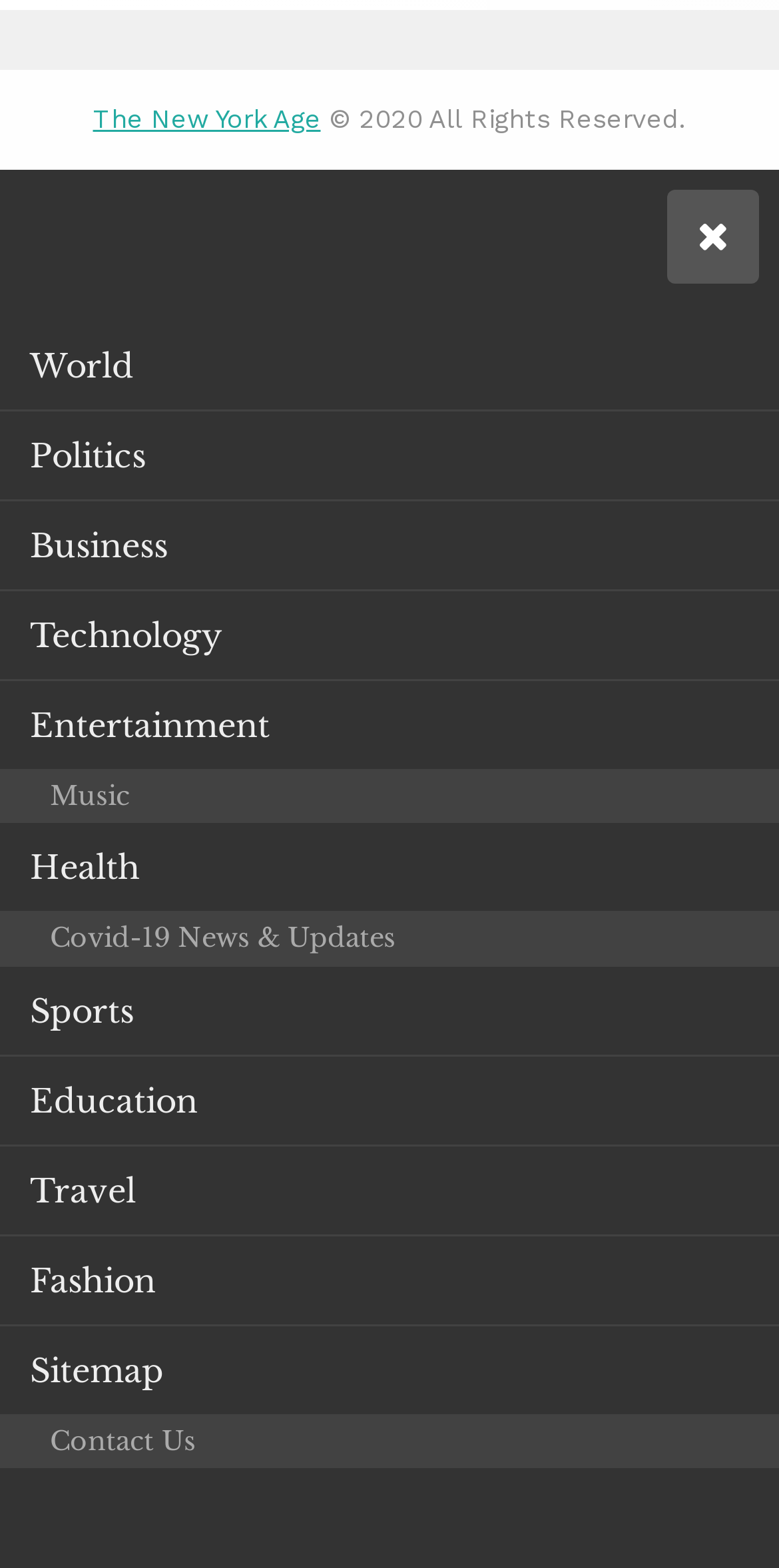What is the purpose of the button at the top-right corner?
Please look at the screenshot and answer using one word or phrase.

Search